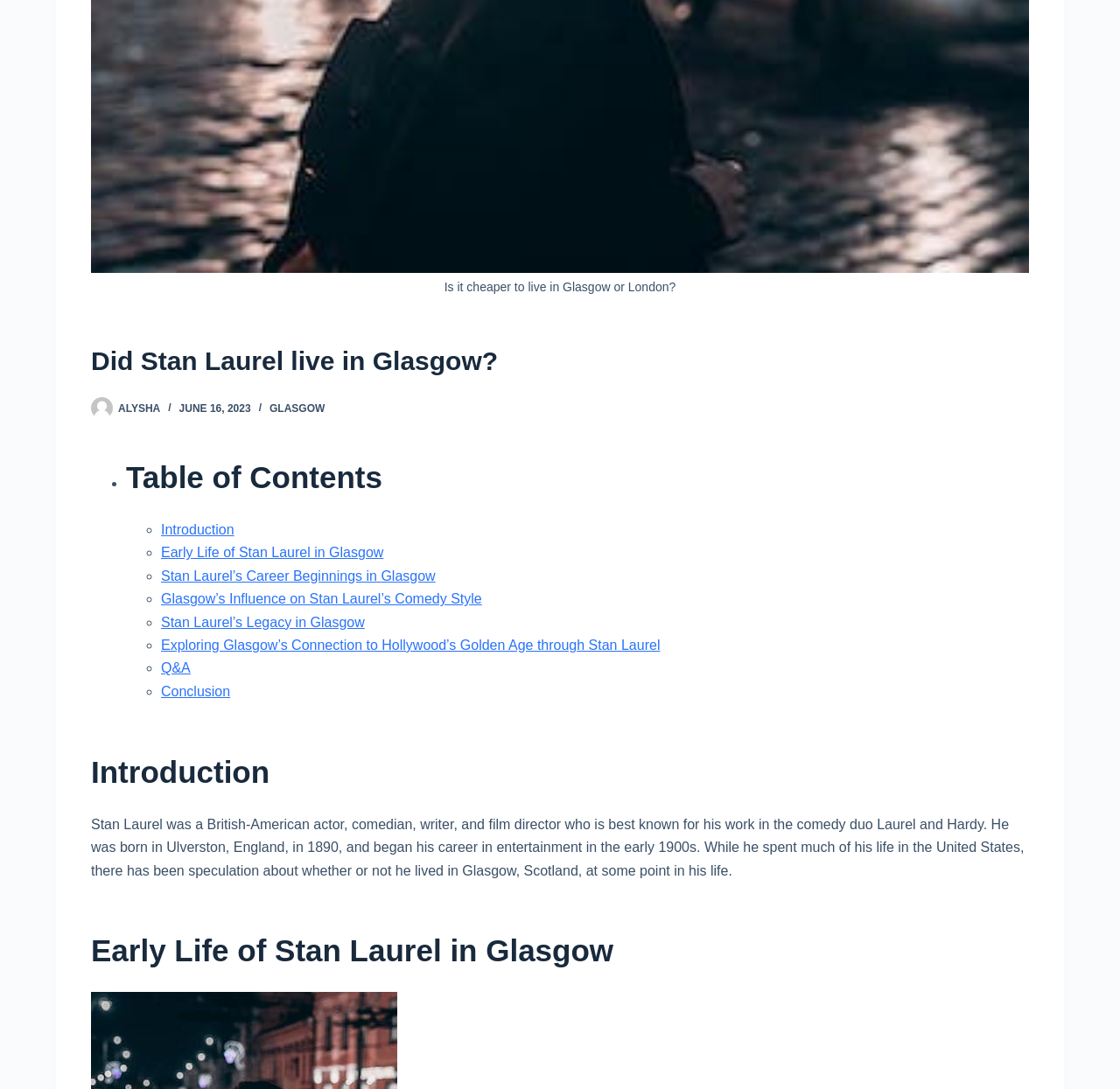Please provide a comprehensive response to the question below by analyzing the image: 
What is the topic of the webpage?

The webpage appears to be about Stan Laurel, a British-American actor, comedian, writer, and film director, as indicated by the heading 'Did Stan Laurel live in Glasgow?' and the content of the webpage.